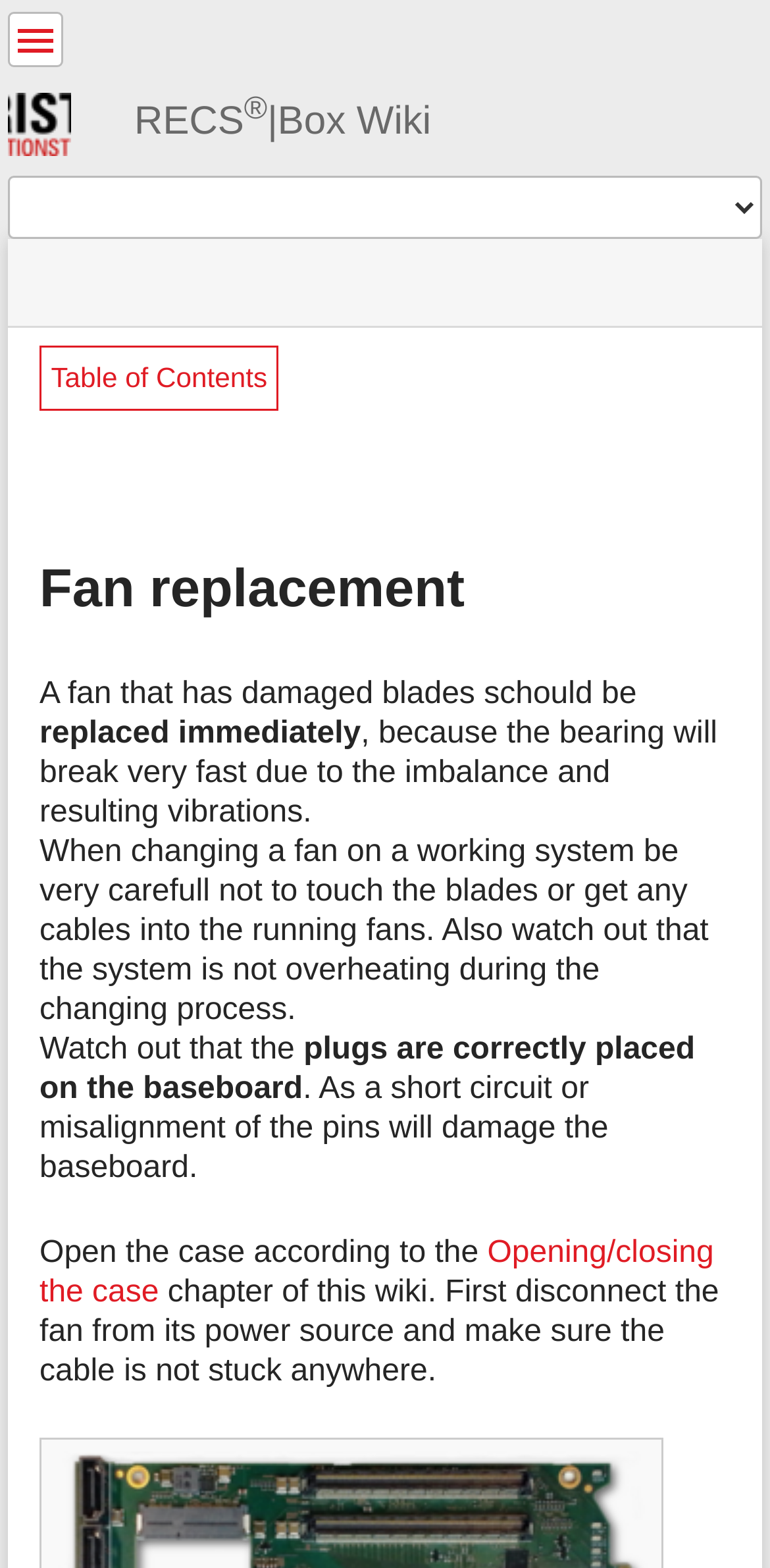Using the format (top-left x, top-left y, bottom-right x, bottom-right y), and given the element description, identify the bounding box coordinates within the screenshot: Opening/closing the case

[0.051, 0.788, 0.927, 0.834]